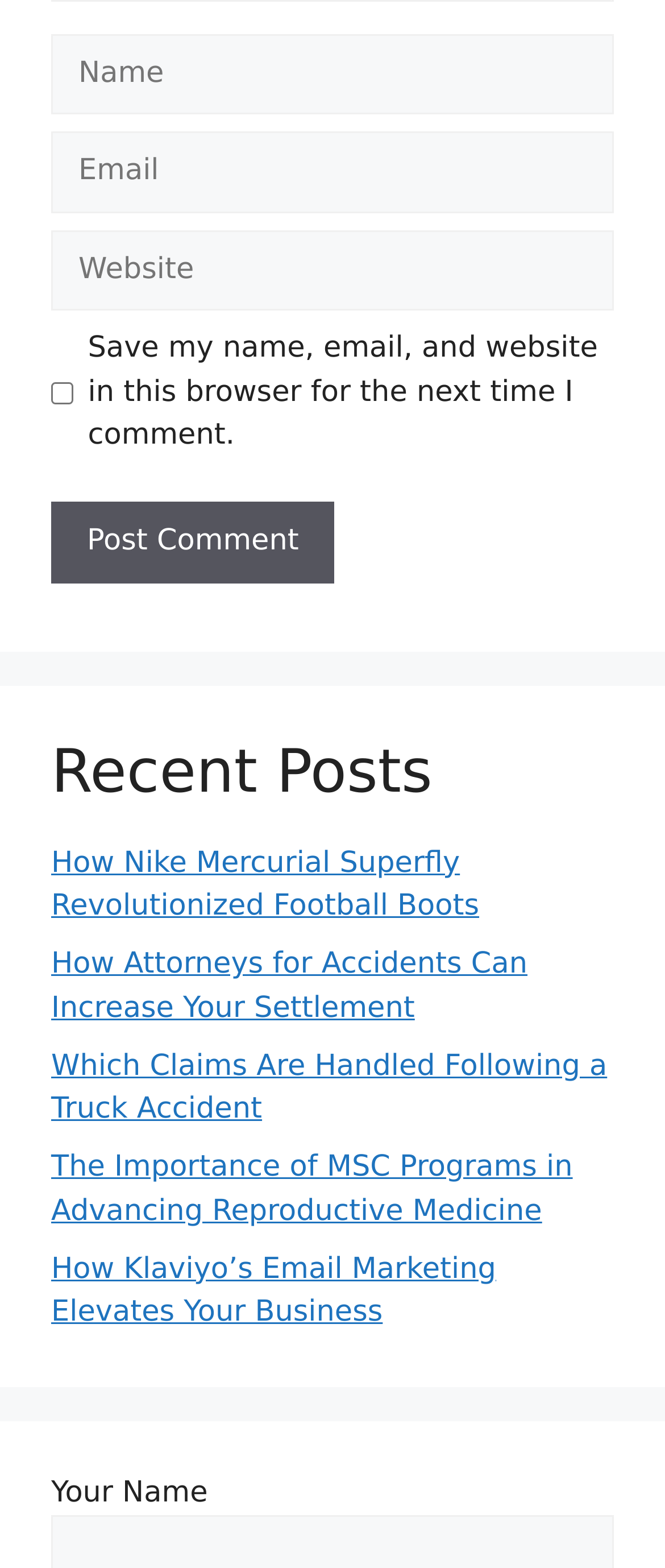Pinpoint the bounding box coordinates of the area that should be clicked to complete the following instruction: "Input your email". The coordinates must be given as four float numbers between 0 and 1, i.e., [left, top, right, bottom].

[0.077, 0.084, 0.923, 0.136]